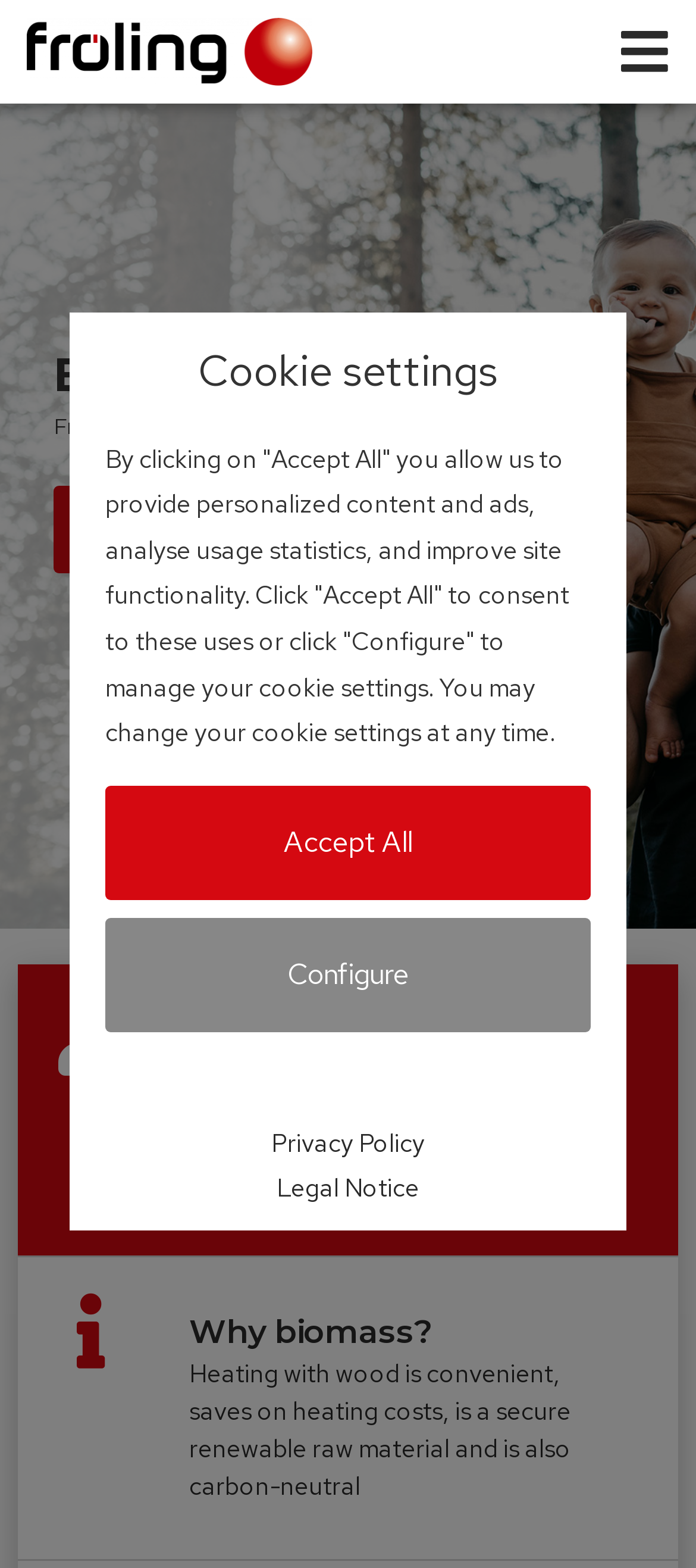What is the purpose of a distribution partner?
Provide a one-word or short-phrase answer based on the image.

Regional contact